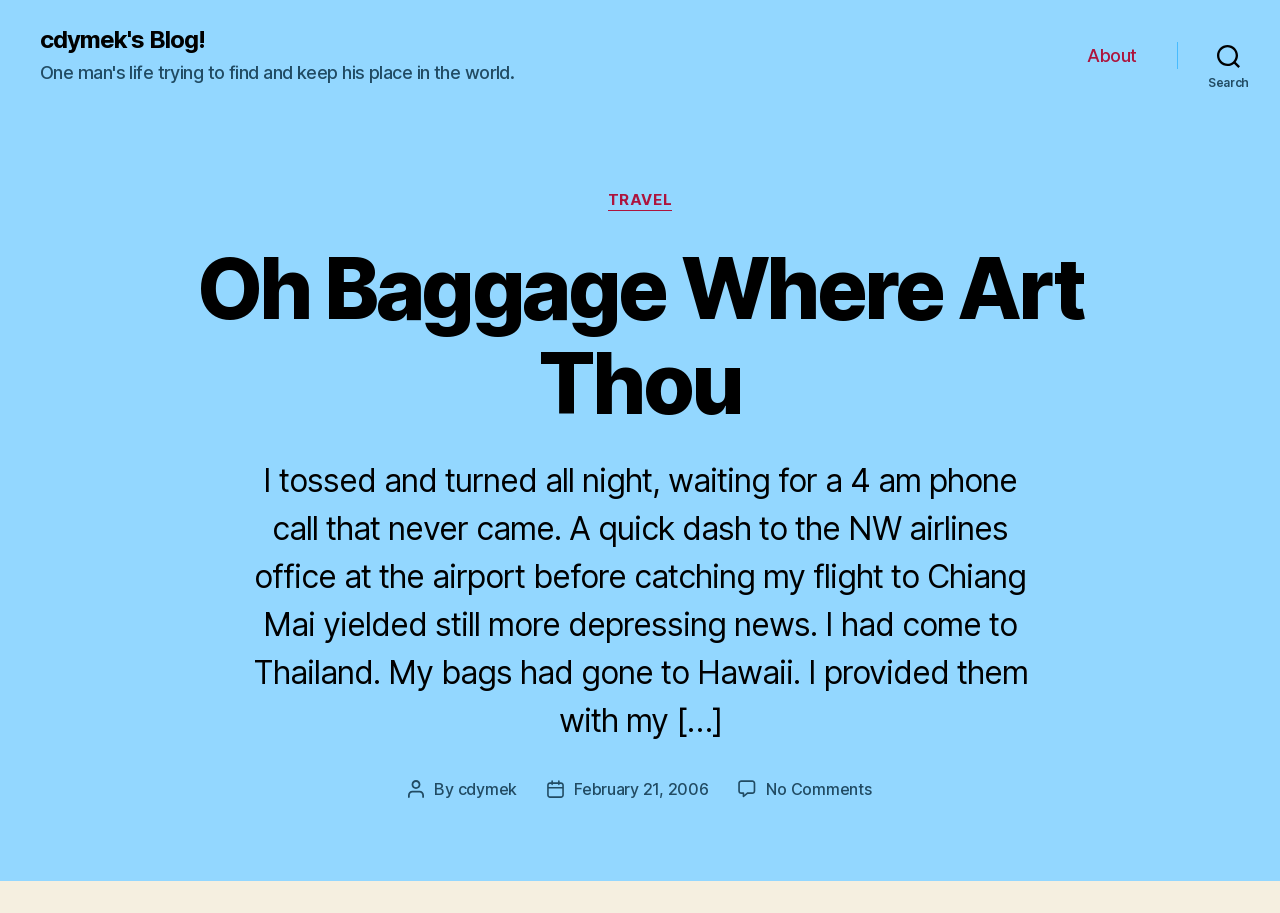Based on the element description "cdymek's Blog!", predict the bounding box coordinates of the UI element.

[0.031, 0.031, 0.16, 0.057]